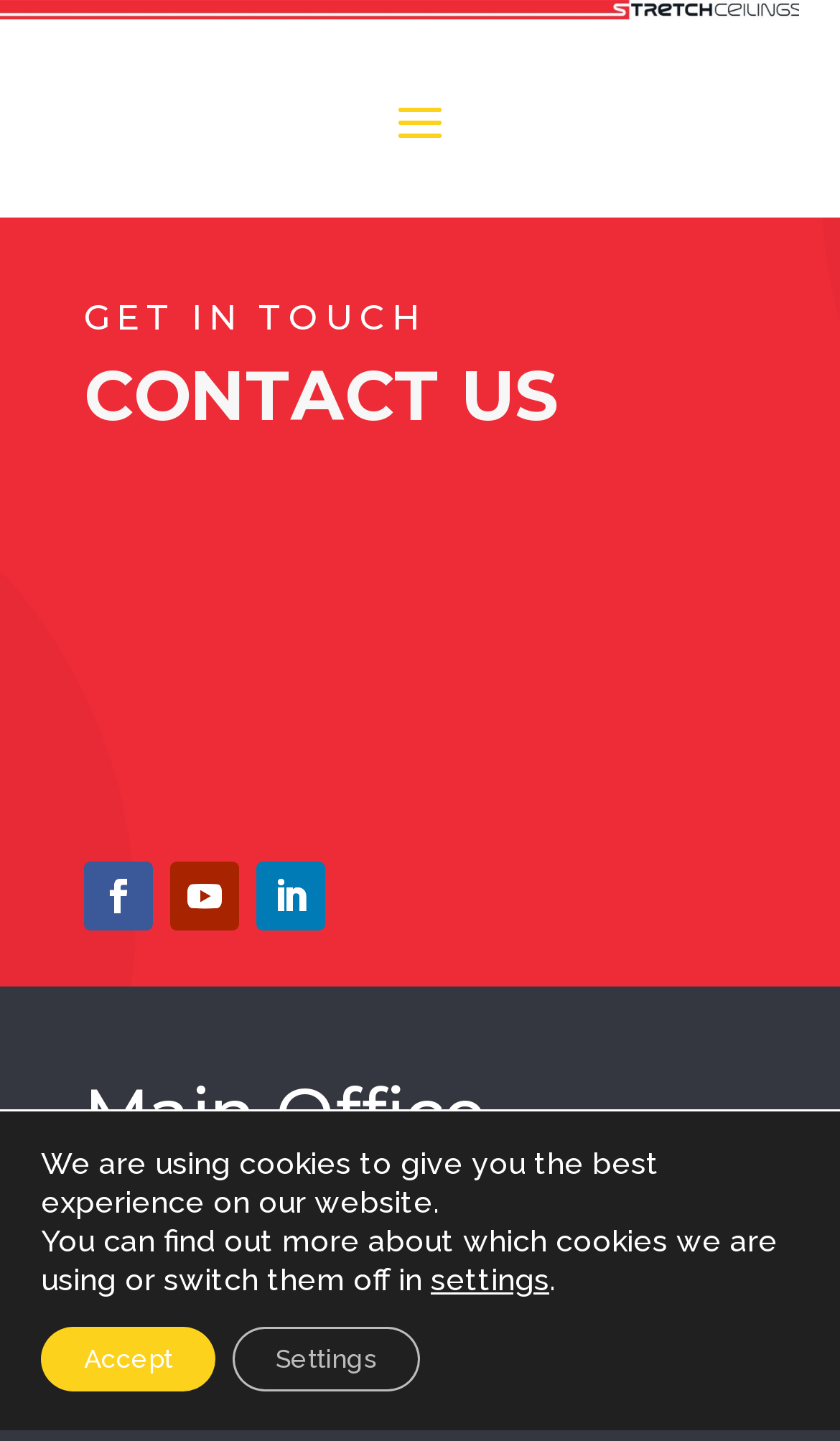Please give a concise answer to this question using a single word or phrase: 
What is the purpose of the icons?

Social media links